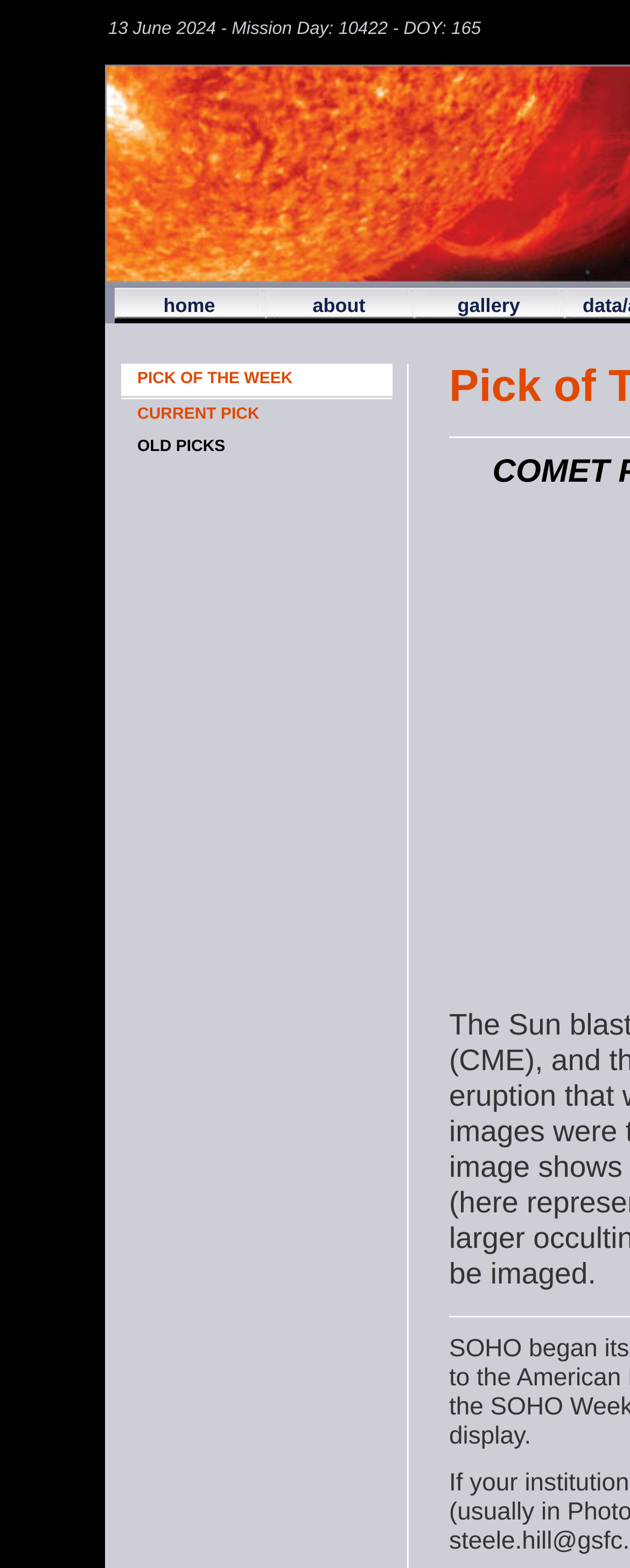Find the bounding box of the UI element described as follows: "about".

[0.496, 0.188, 0.58, 0.202]